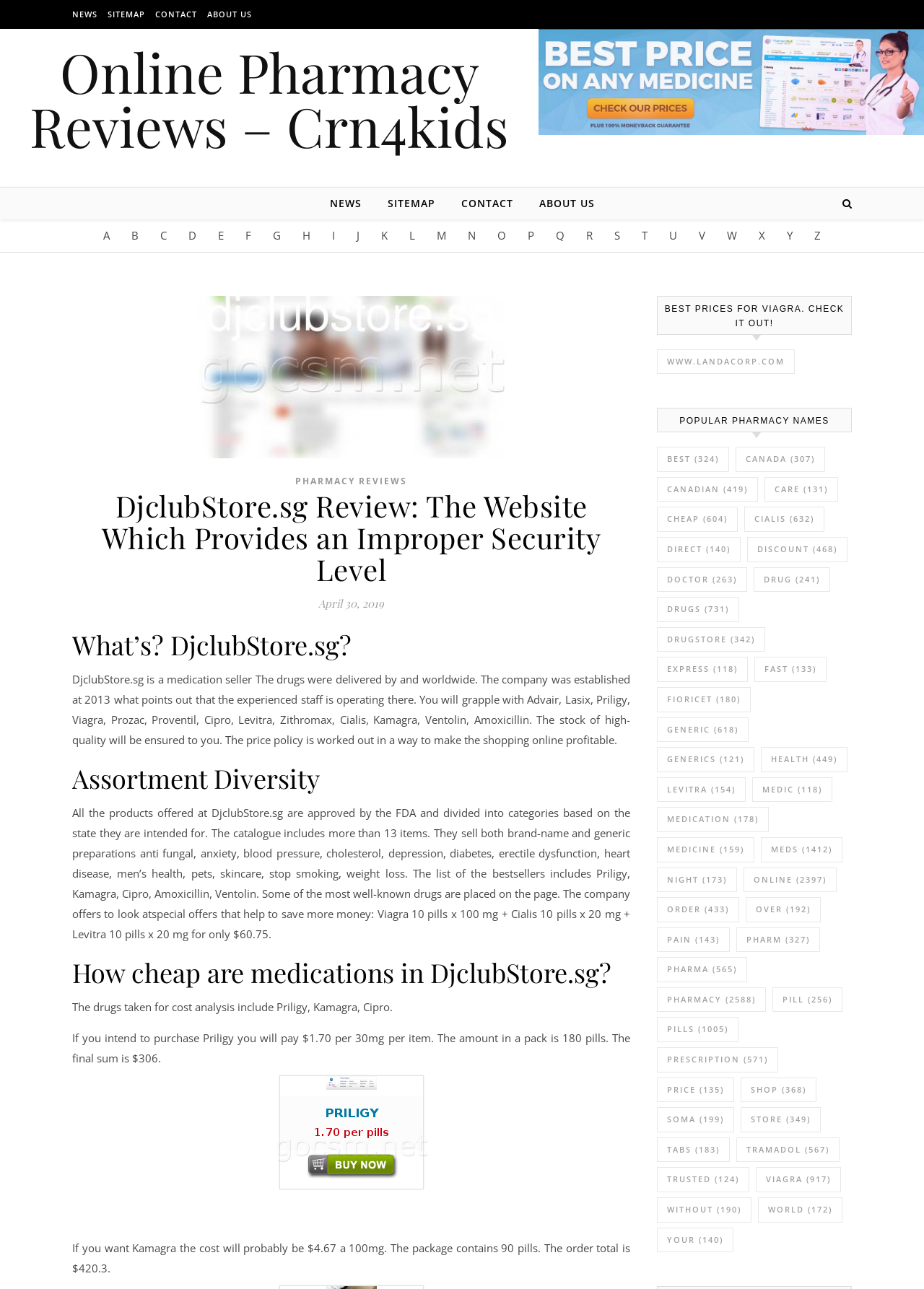Please find the bounding box for the UI component described as follows: "News".

[0.357, 0.146, 0.404, 0.17]